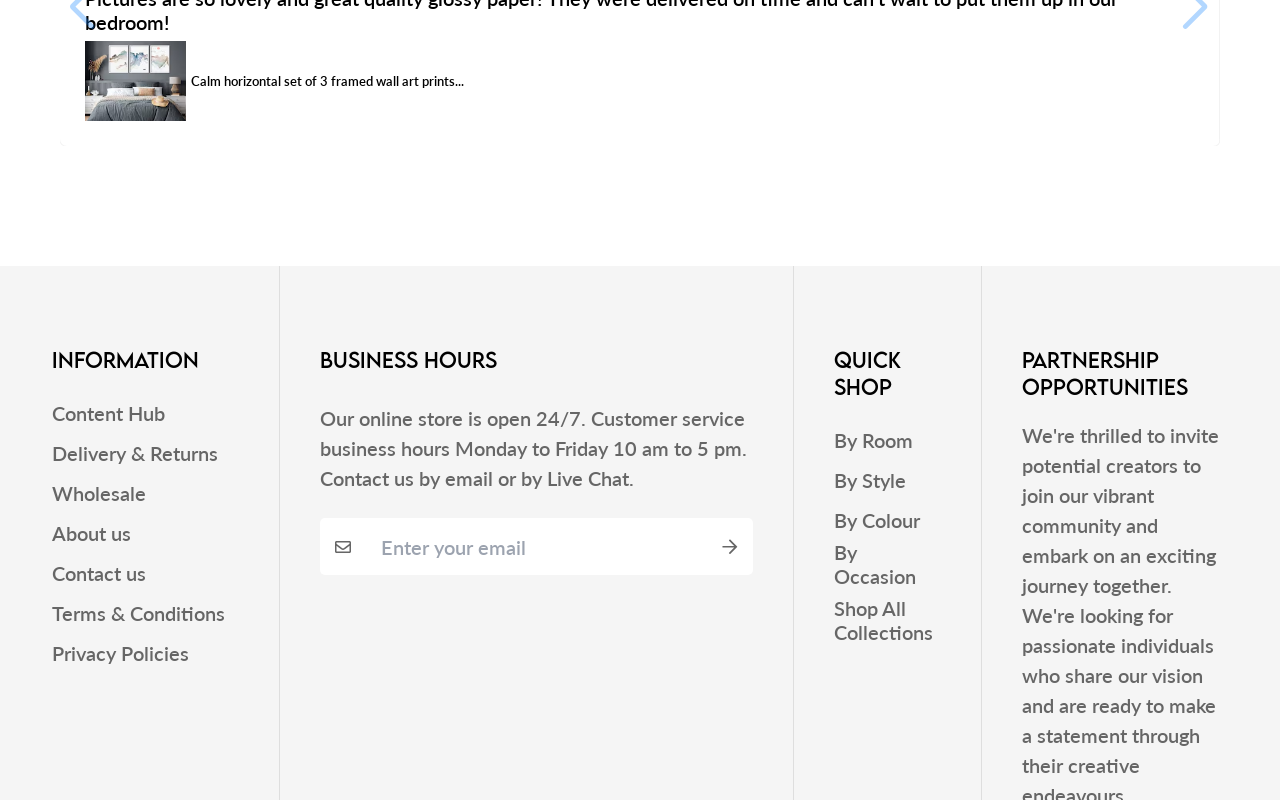Determine the bounding box coordinates of the clickable region to carry out the instruction: "Click the 'Content Hub' link".

[0.041, 0.502, 0.129, 0.532]